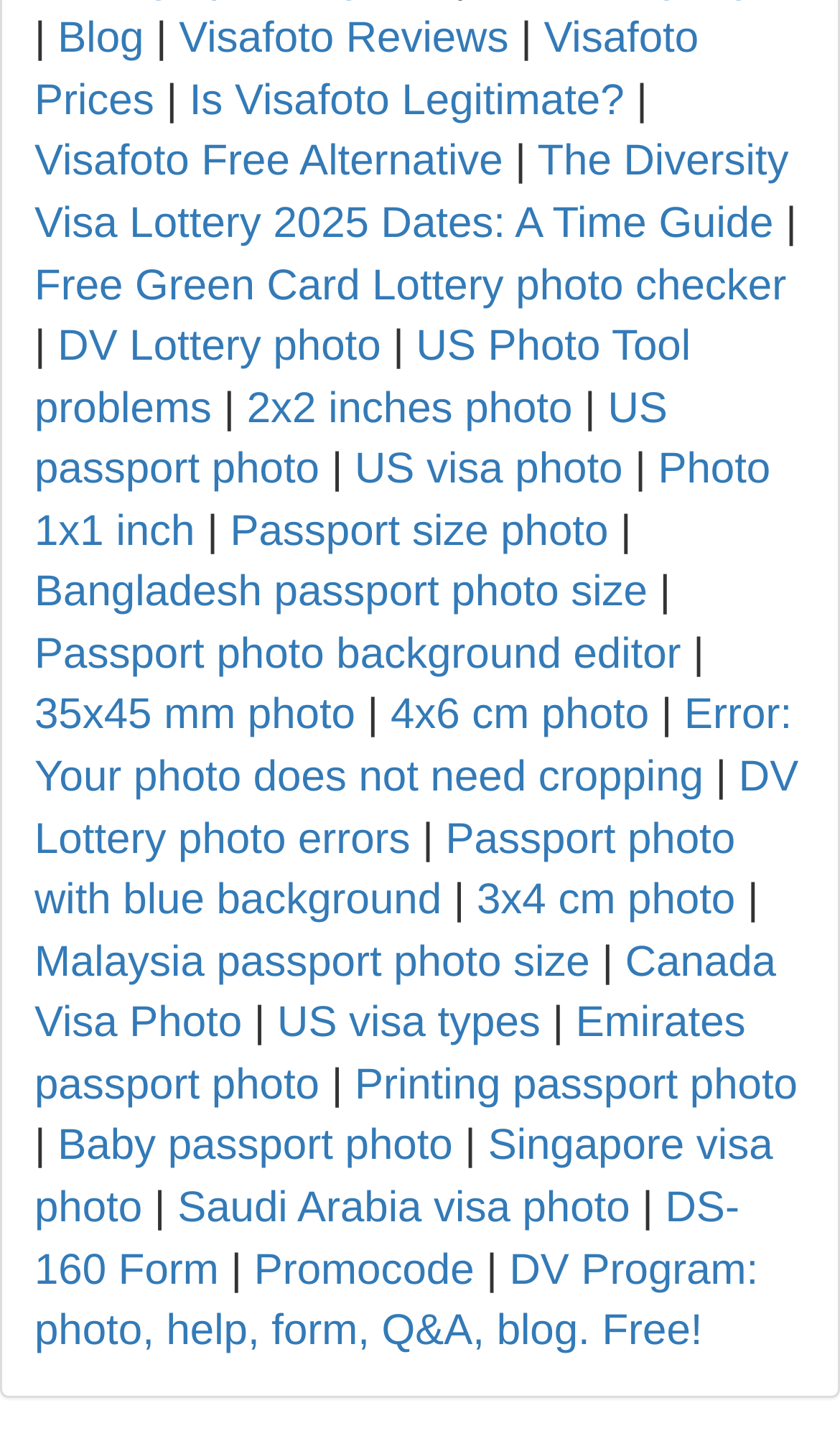Respond to the following question with a brief word or phrase:
How many types of visa photos are mentioned on this webpage?

Multiple